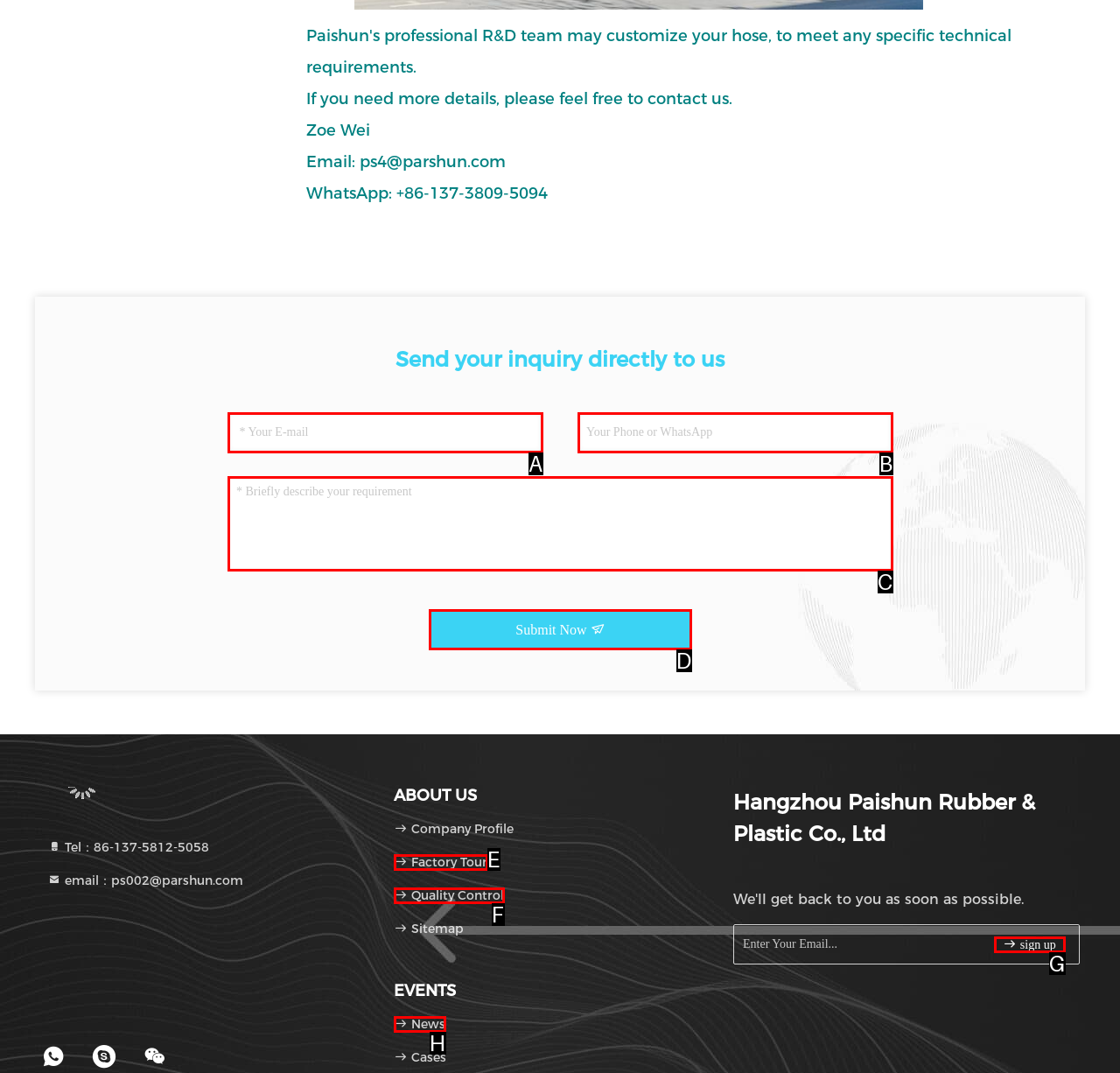Match the HTML element to the description: placeholder="Your Phone or WhatsApp". Respond with the letter of the correct option directly.

B